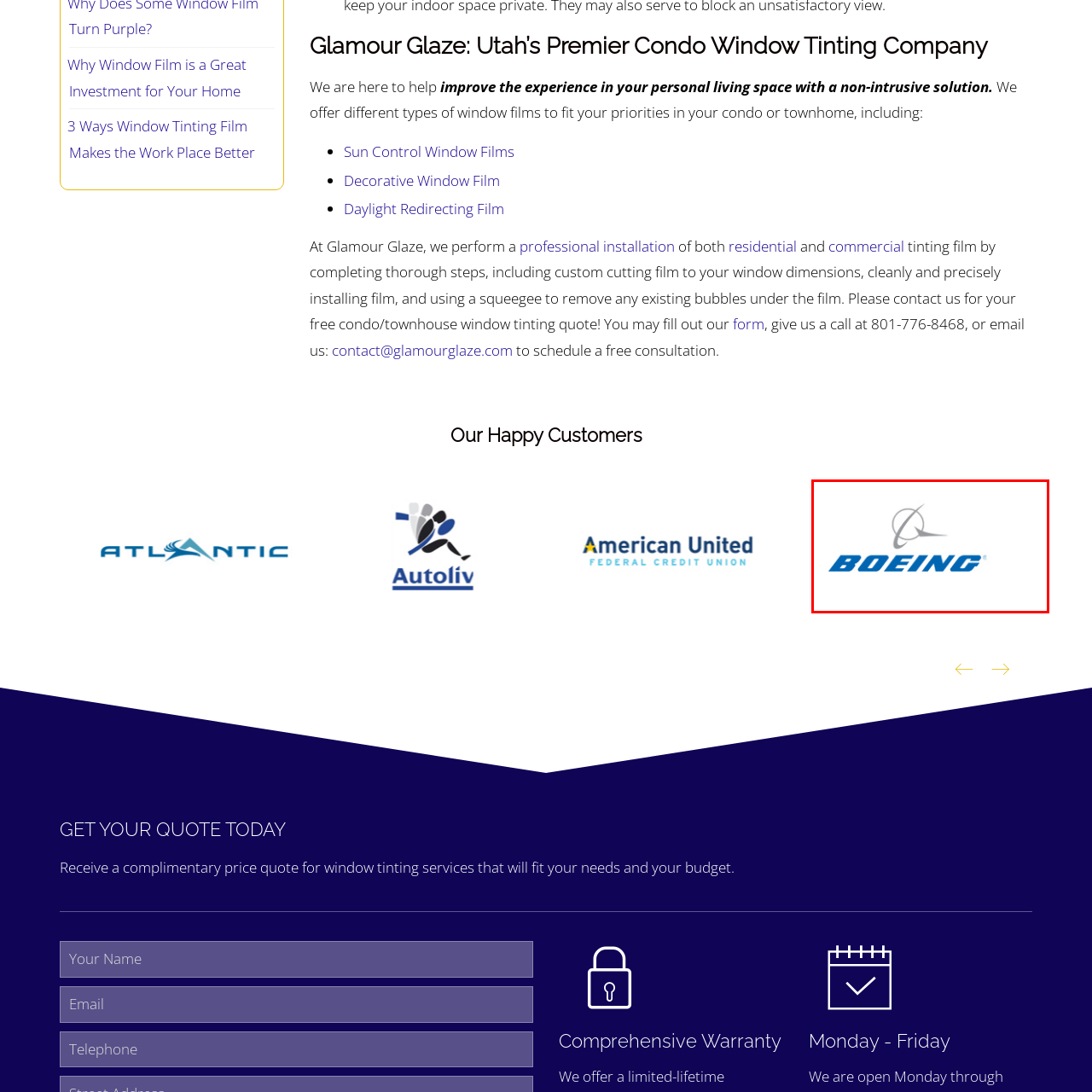What is the color of the lettering in the logo?
Look at the section marked by the red bounding box and provide a single word or phrase as your answer.

Blue